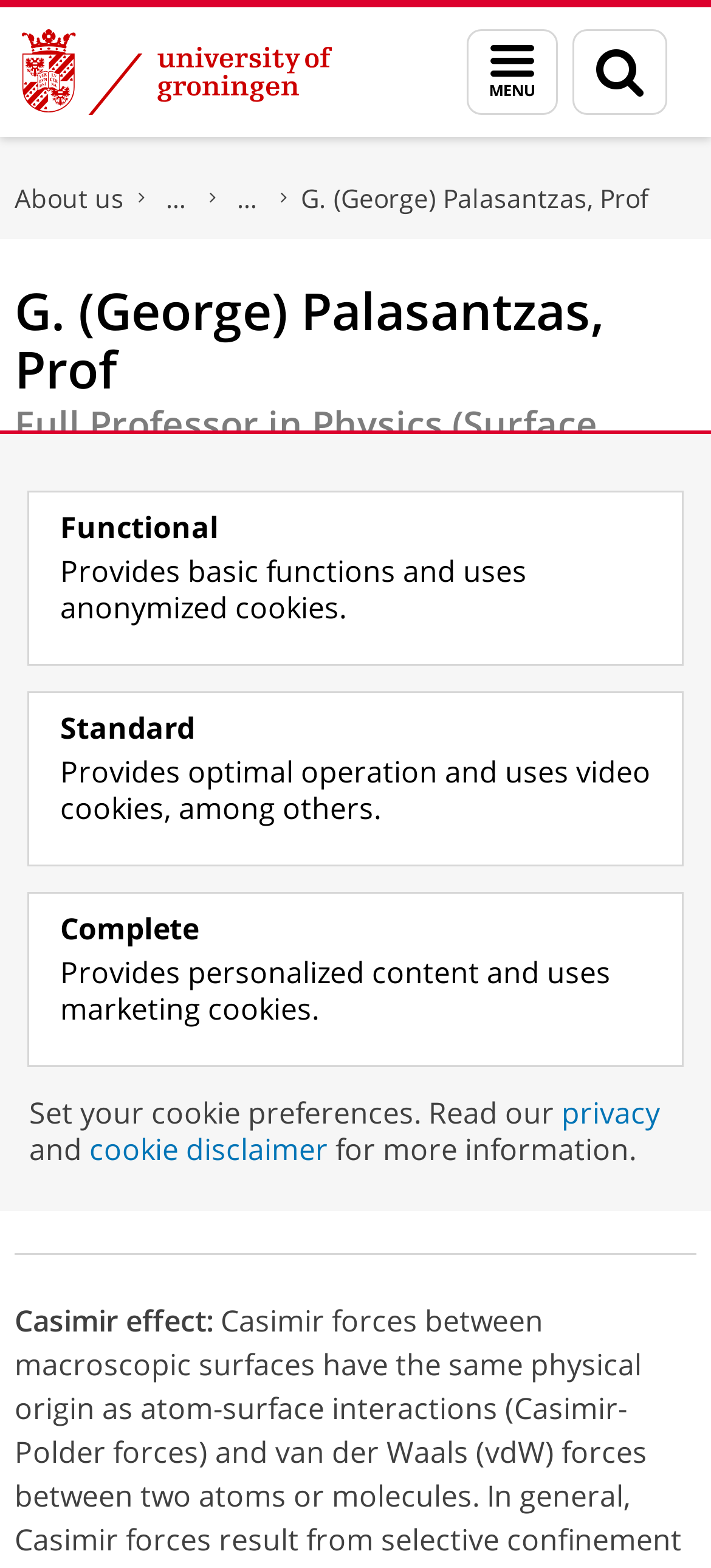Please identify the bounding box coordinates of the area that needs to be clicked to fulfill the following instruction: "Send an email to G. (George) Palasantzas, Prof."

[0.021, 0.677, 0.431, 0.703]